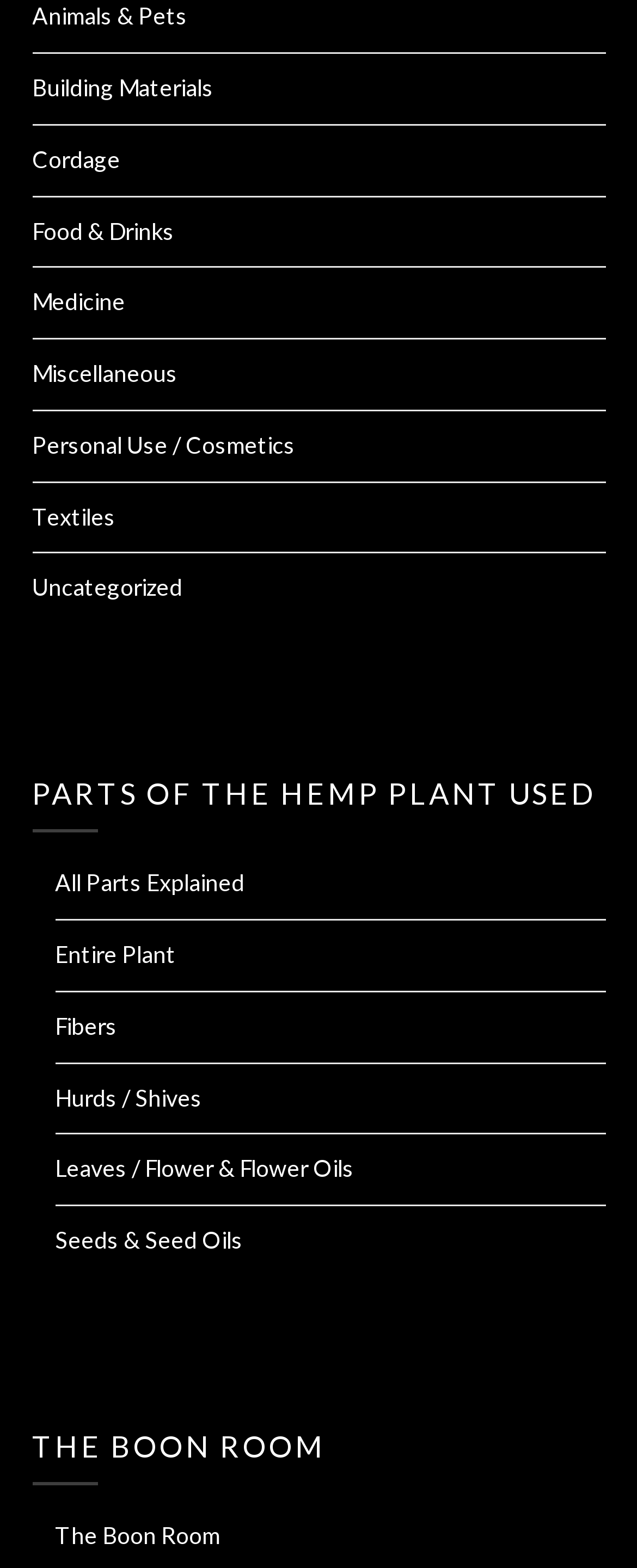How many categories are listed?
Based on the image, please offer an in-depth response to the question.

I counted the number of links under the root element, excluding the 'PARTS OF THE HEMP PLANT USED' and 'THE BOON ROOM' headings, and found 9 categories: Animals & Pets, Building Materials, Cordage, Food & Drinks, Medicine, Miscellaneous, Personal Use / Cosmetics, Textiles, and Uncategorized.